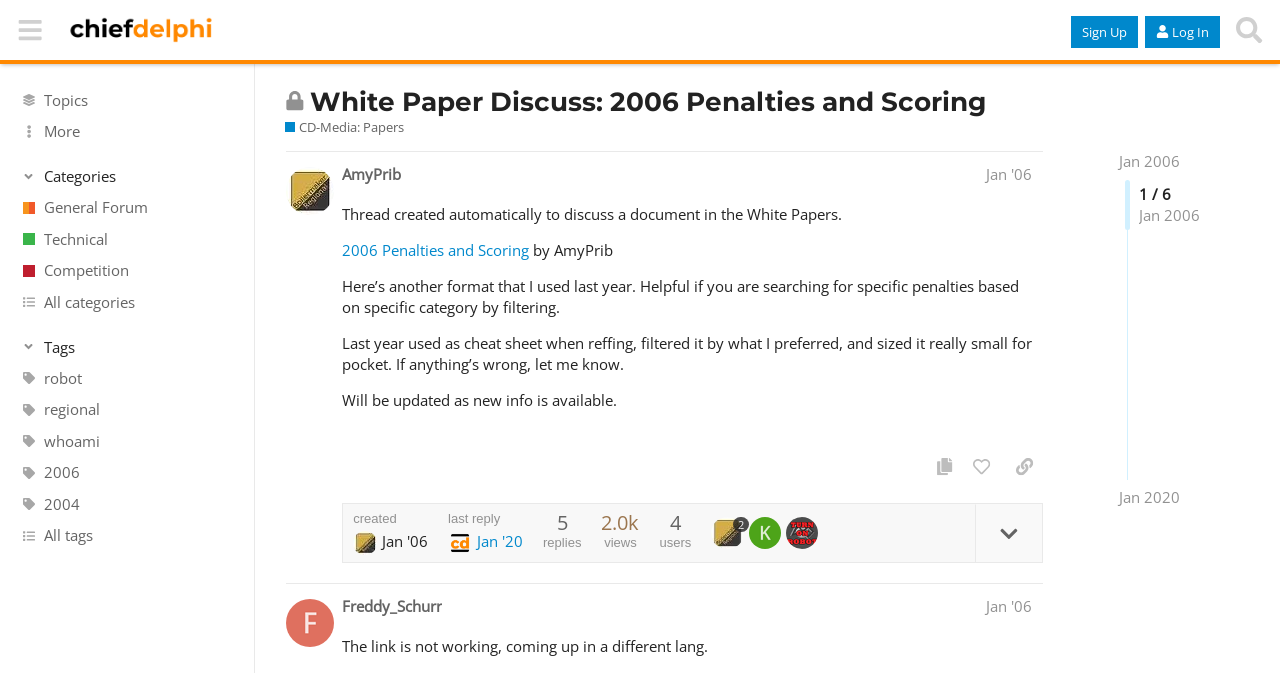What is the text of the webpage's headline?

White Paper Discuss: 2006 Penalties and Scoring